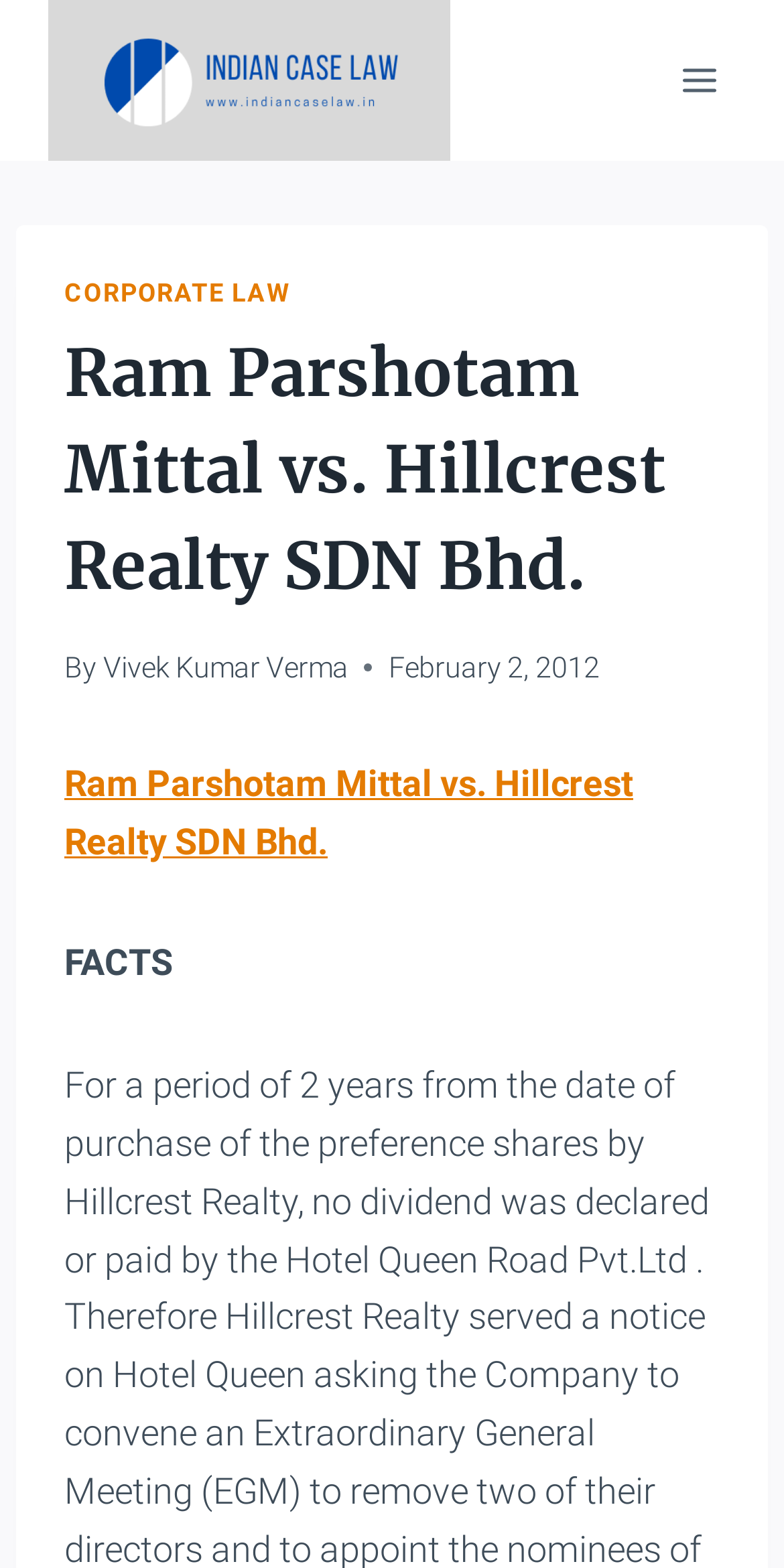What is the name of the author?
Examine the image and provide an in-depth answer to the question.

The author's name can be found in the header section of the webpage, where it is written 'By Vivek Kumar Verma'.